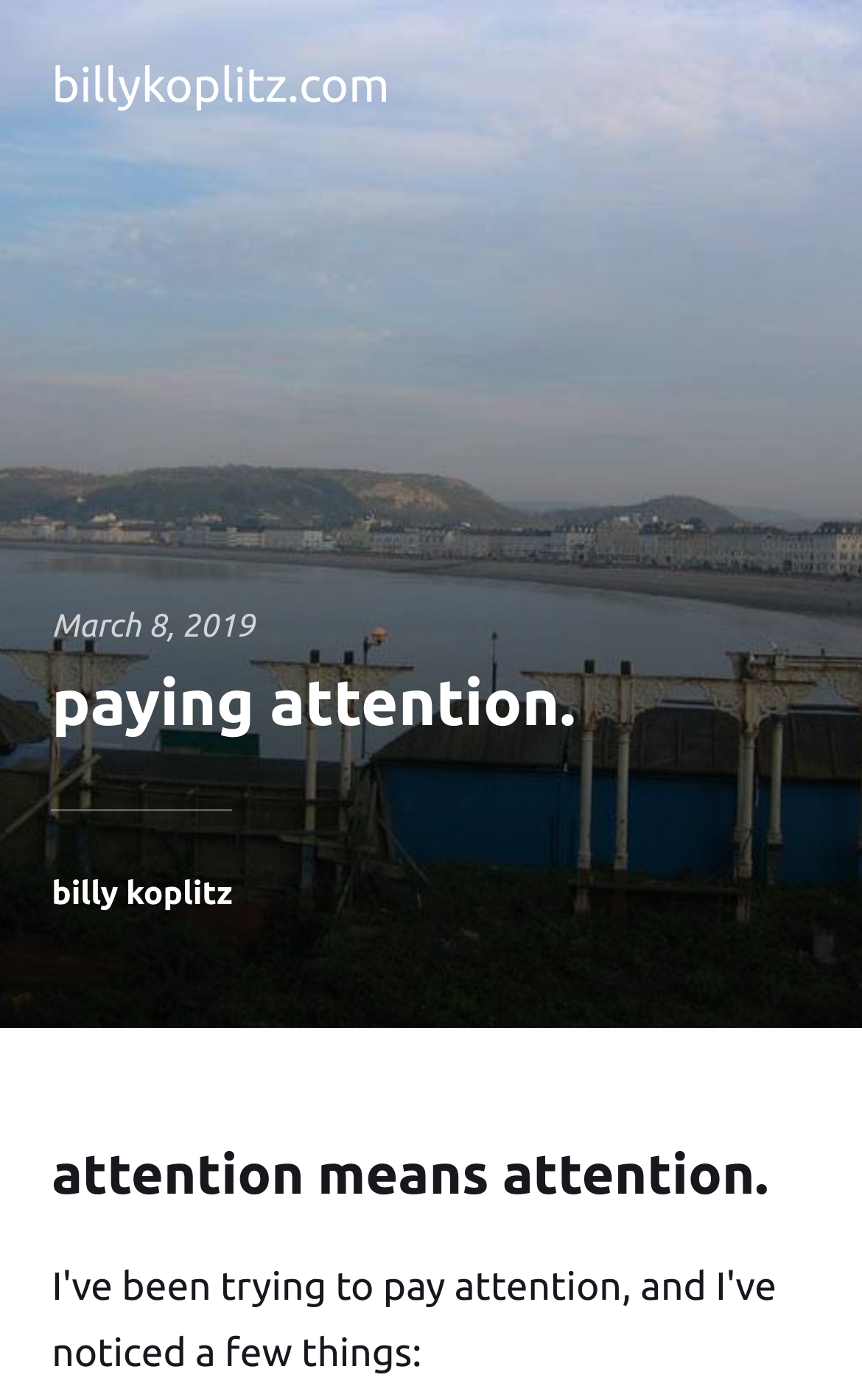Please provide a one-word or phrase answer to the question: 
What is the main topic of the post?

paying attention